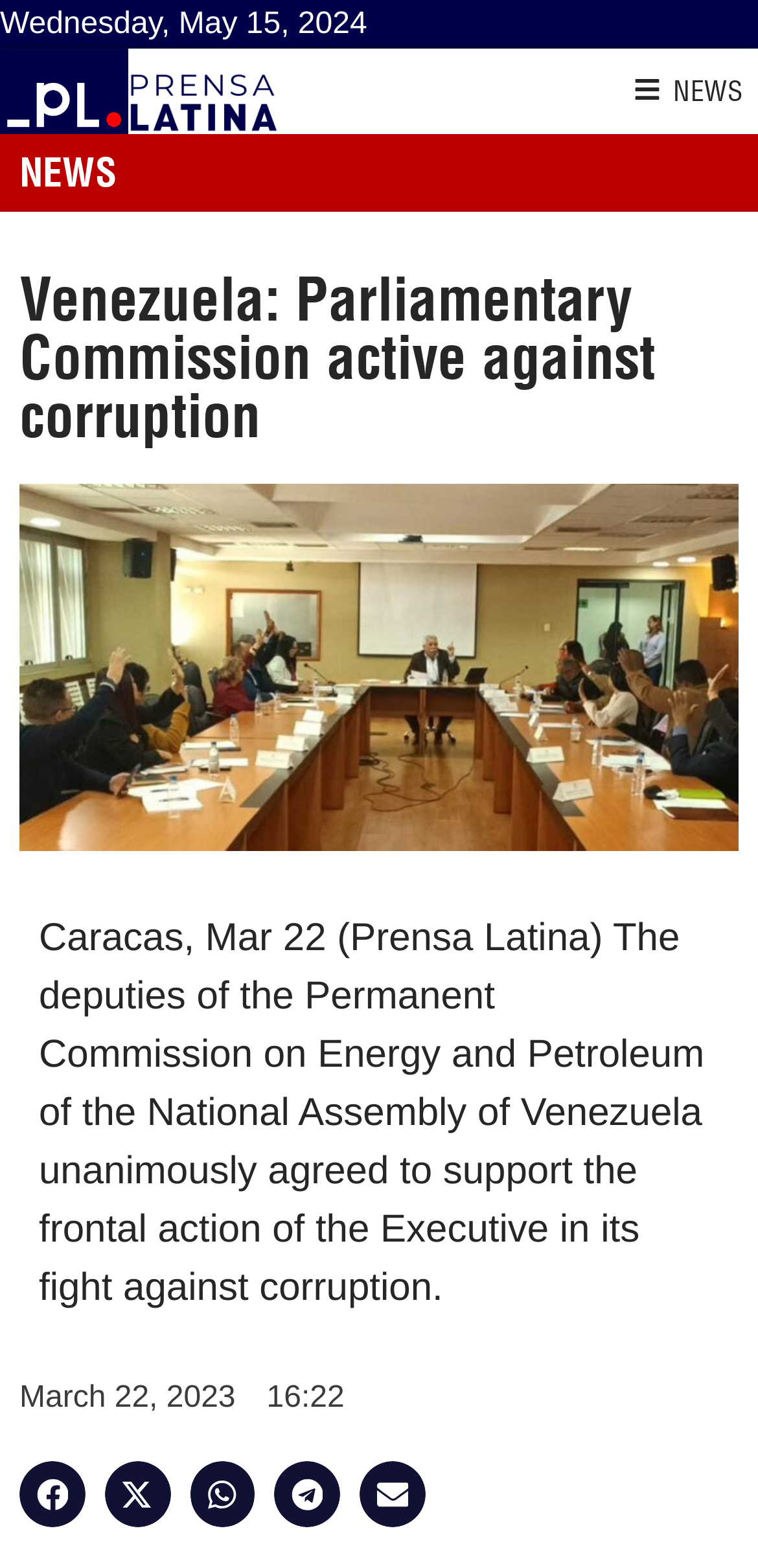What is the name of the news agency?
Please respond to the question with a detailed and thorough explanation.

I found the name of the news agency by looking at the image 'name of Prensa Latina' located at the top of the webpage, which indicates the name of the news agency.